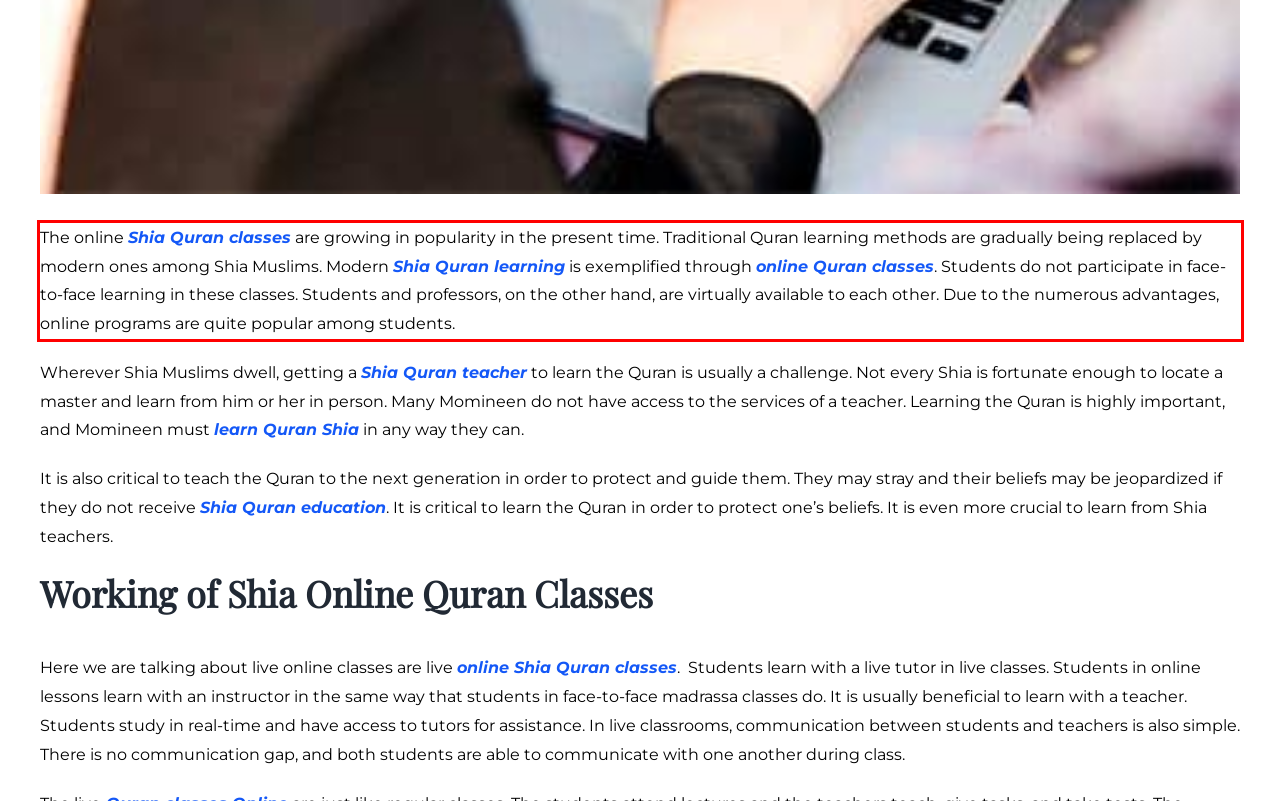Please take the screenshot of the webpage, find the red bounding box, and generate the text content that is within this red bounding box.

The online Shia Quran classes are growing in popularity in the present time. Traditional Quran learning methods are gradually being replaced by modern ones among Shia Muslims. Modern Shia Quran learning is exemplified through online Quran classes. Students do not participate in face-to-face learning in these classes. Students and professors, on the other hand, are virtually available to each other. Due to the numerous advantages, online programs are quite popular among students.